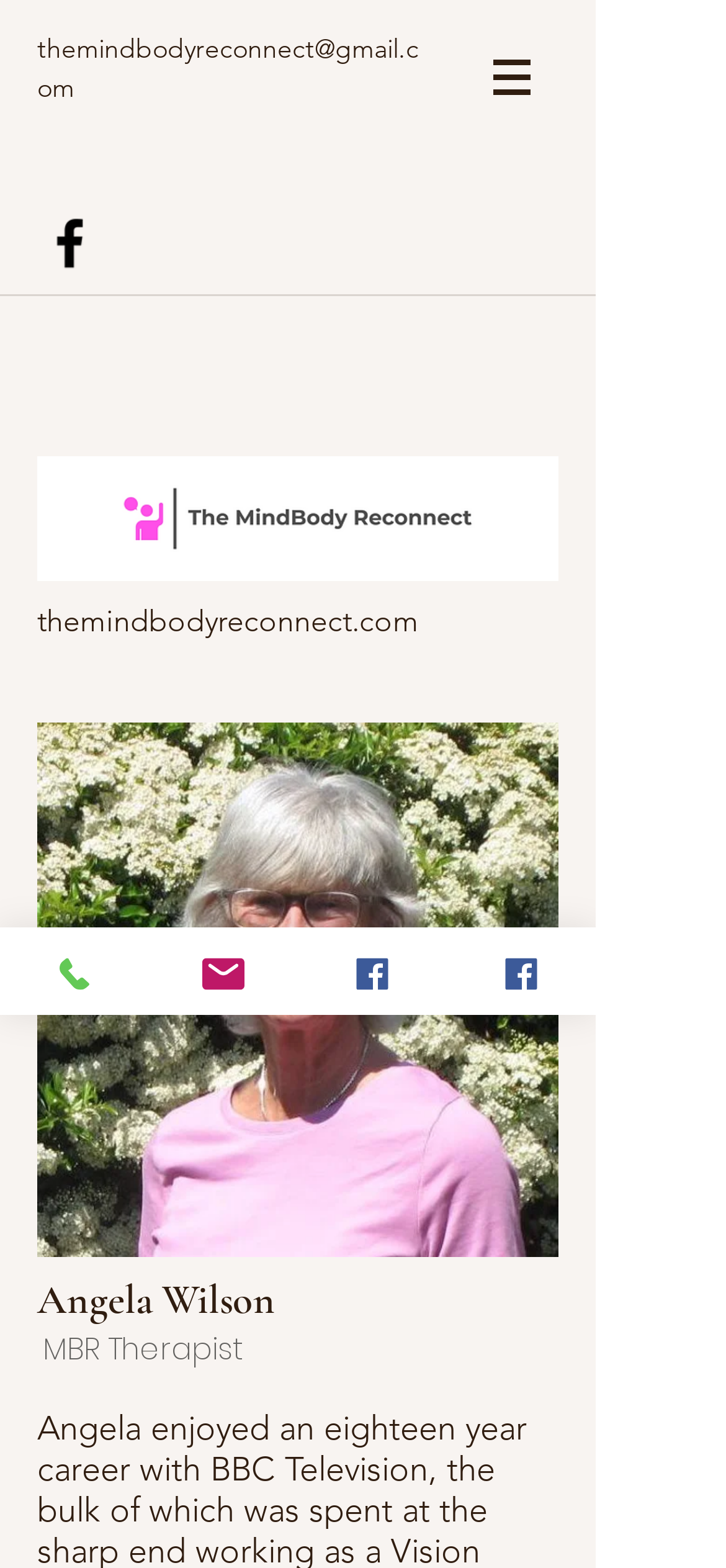How many social media links are there?
Using the image as a reference, answer with just one word or a short phrase.

3